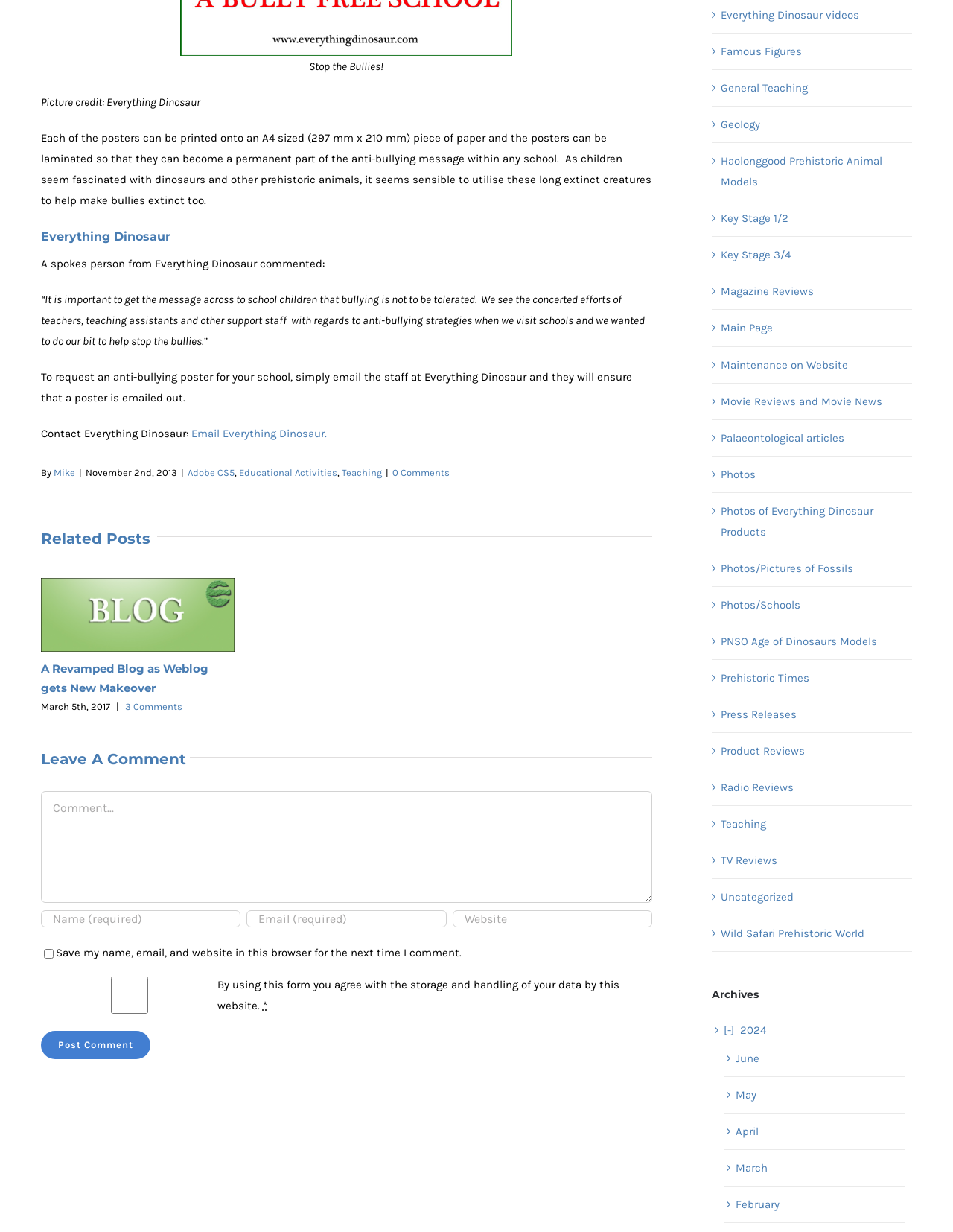Locate the UI element described by Adobe CS5 and provide its bounding box coordinates. Use the format (top-left x, top-left y, bottom-right x, bottom-right y) with all values as floating point numbers between 0 and 1.

[0.197, 0.379, 0.246, 0.388]